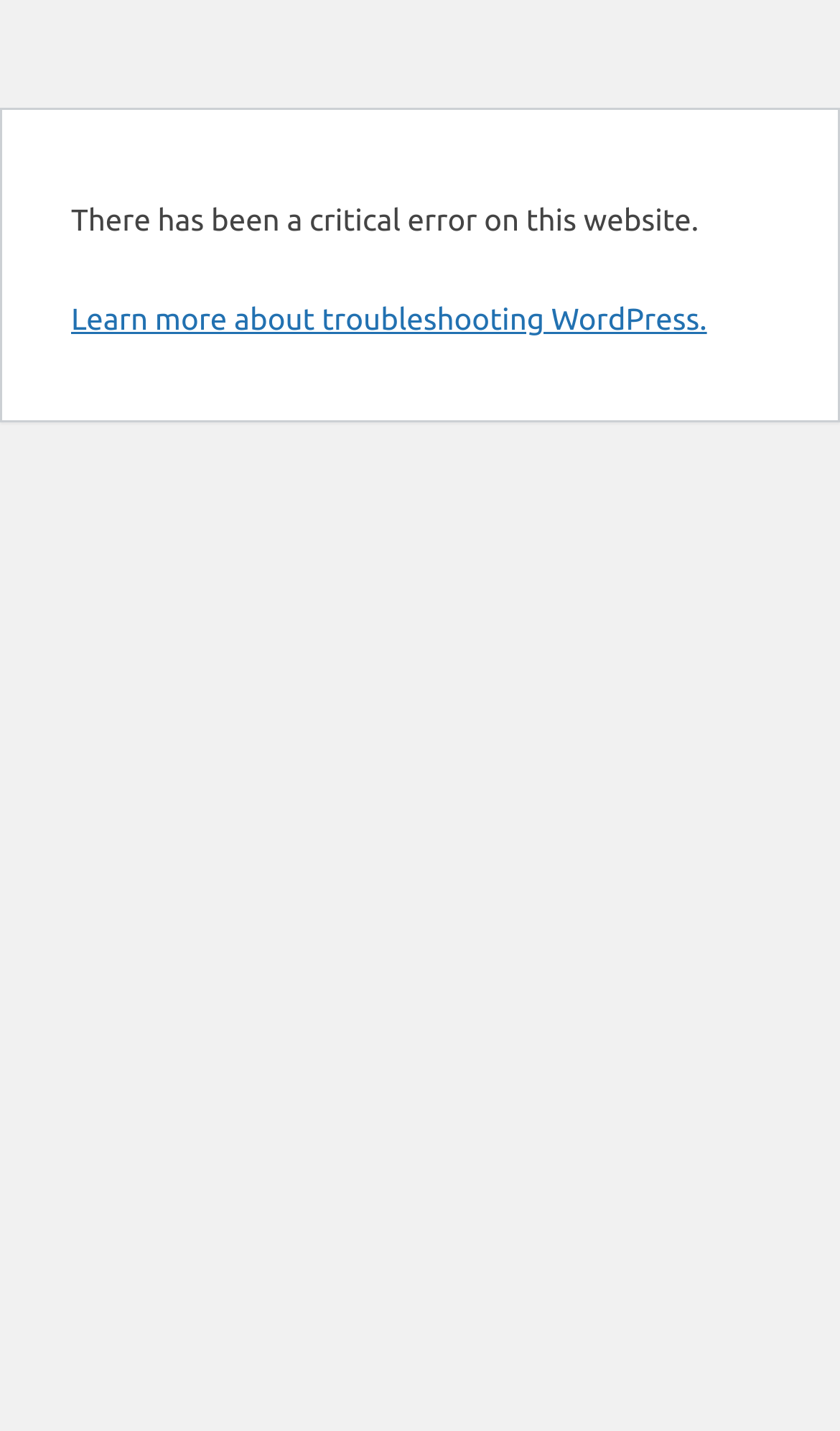Using the format (top-left x, top-left y, bottom-right x, bottom-right y), and given the element description, identify the bounding box coordinates within the screenshot: Learn more about troubleshooting WordPress.

[0.085, 0.211, 0.842, 0.235]